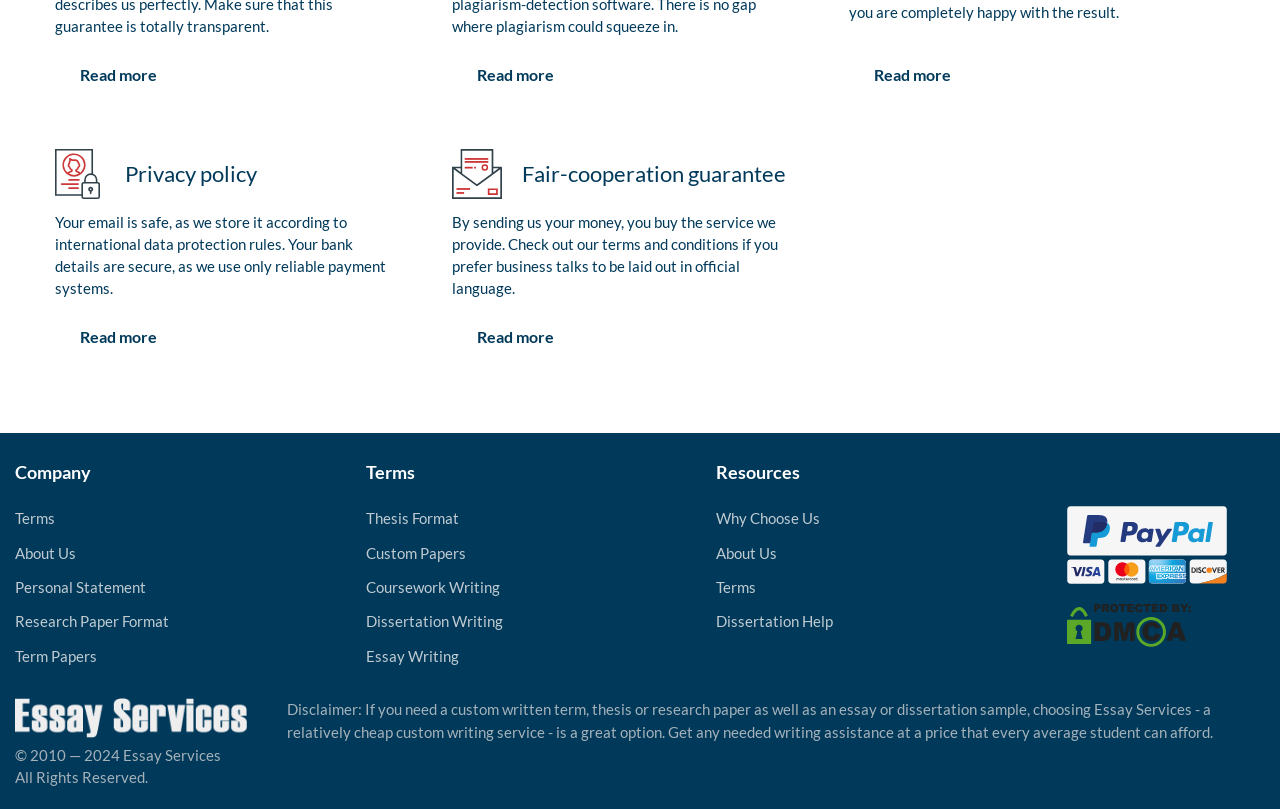Indicate the bounding box coordinates of the element that must be clicked to execute the instruction: "Learn about fair-cooperation guarantee". The coordinates should be given as four float numbers between 0 and 1, i.e., [left, top, right, bottom].

[0.353, 0.181, 0.623, 0.249]